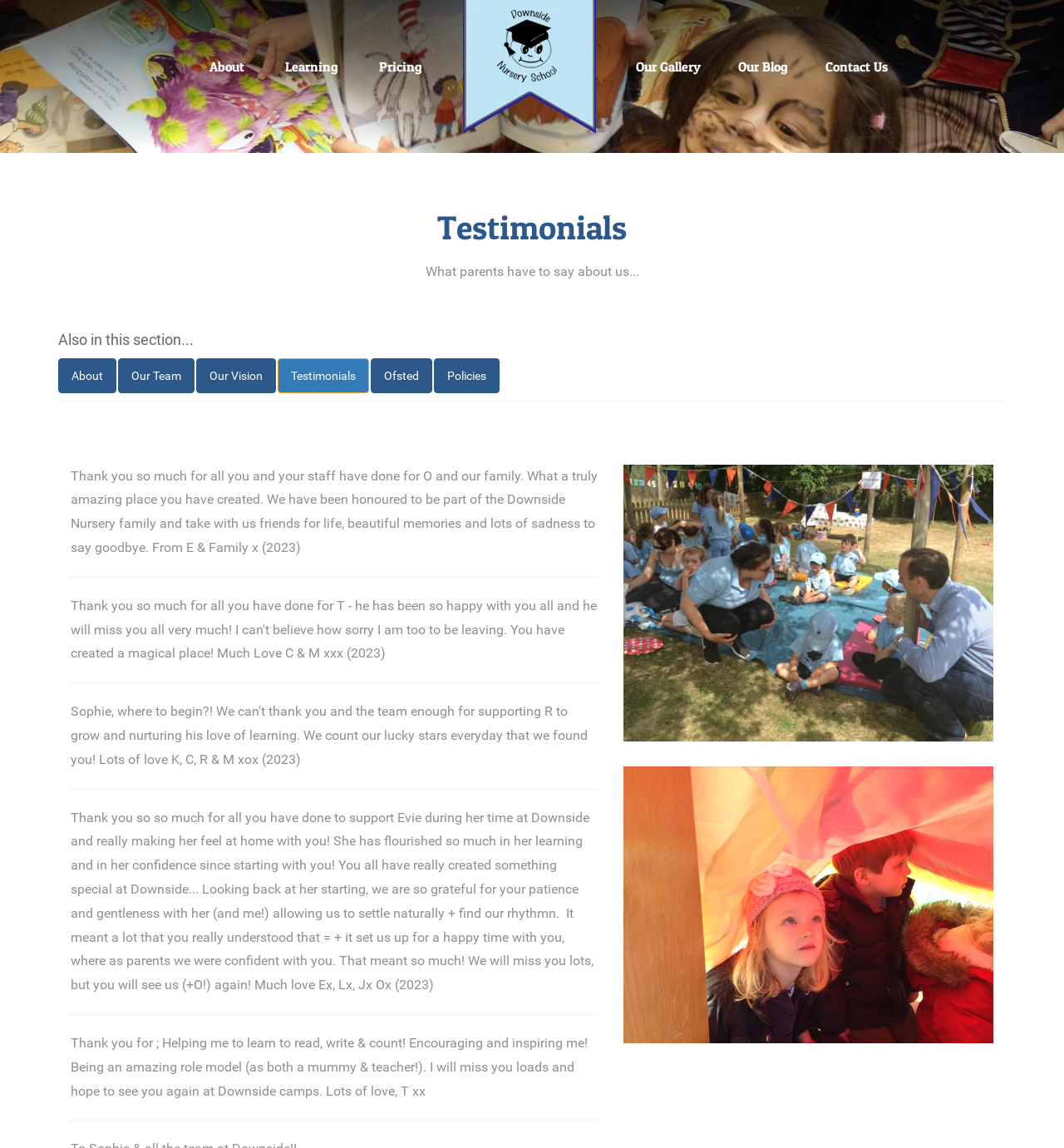Please identify the bounding box coordinates of the element I need to click to follow this instruction: "Click HOME".

None